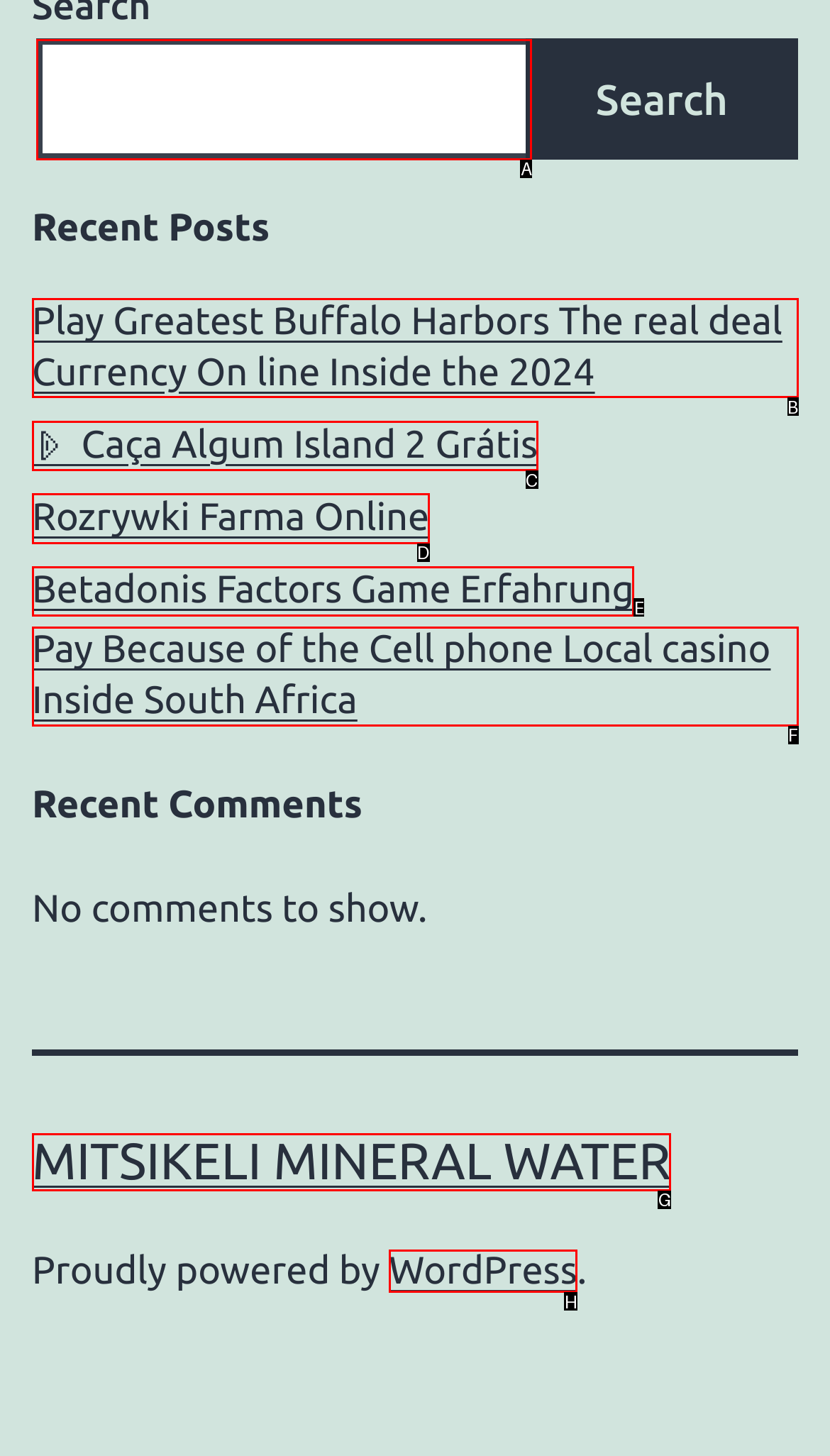Given the description: 0, identify the corresponding option. Answer with the letter of the appropriate option directly.

None